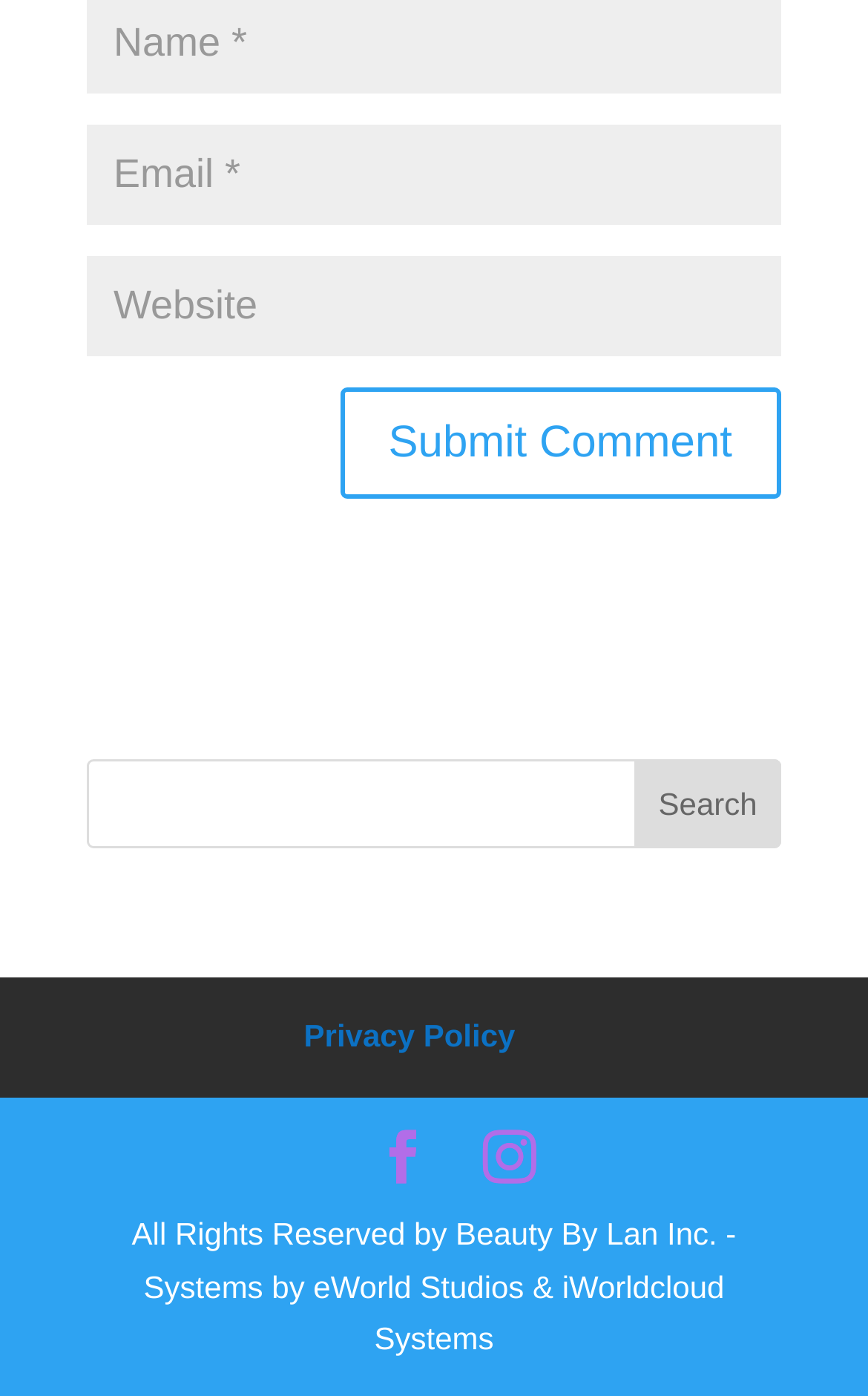How many social media links are present at the bottom of the page?
Please respond to the question with as much detail as possible.

There are two social media links present at the bottom of the page, represented by the icons '' and ''.